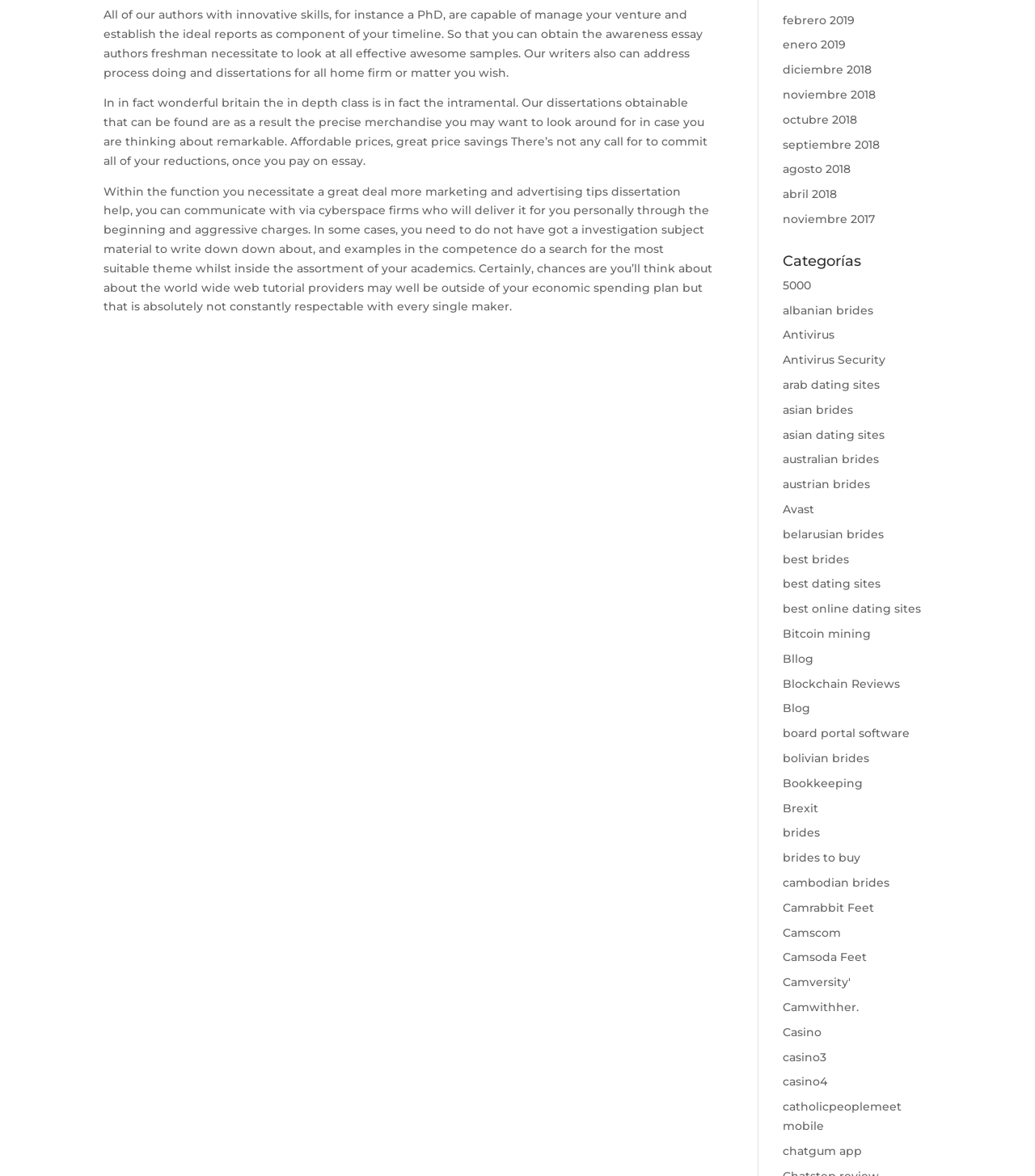What is the main topic of the webpage?
Look at the image and respond to the question as thoroughly as possible.

Based on the static text elements on the webpage, it appears that the main topic is related to essay writing and dissertation help, as the text mentions authors with PhDs managing ventures and establishing ideal reports, as well as dissertation help and marketing tips.